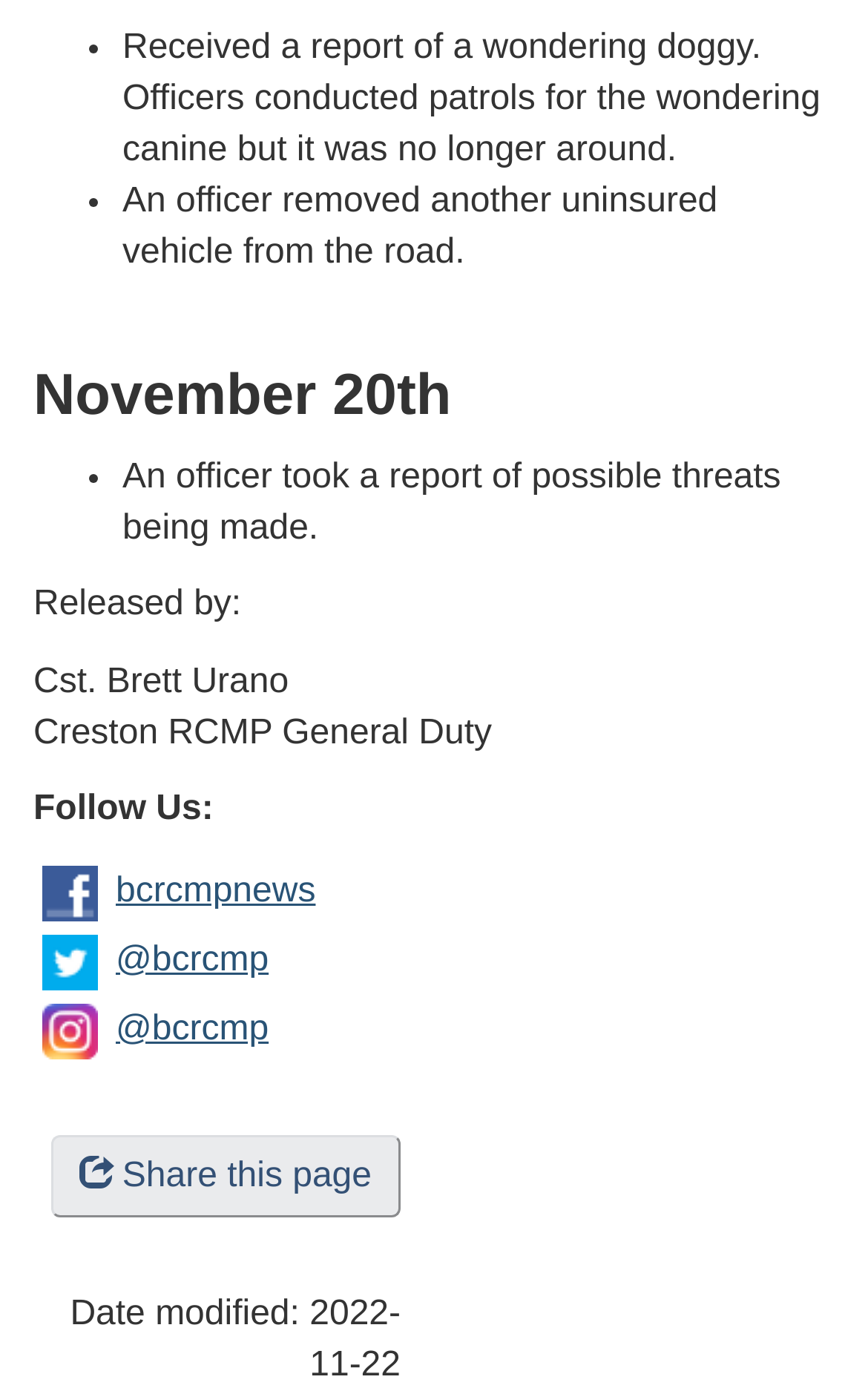Give a concise answer using one word or a phrase to the following question:
Who released the report?

Cst. Brett Urano